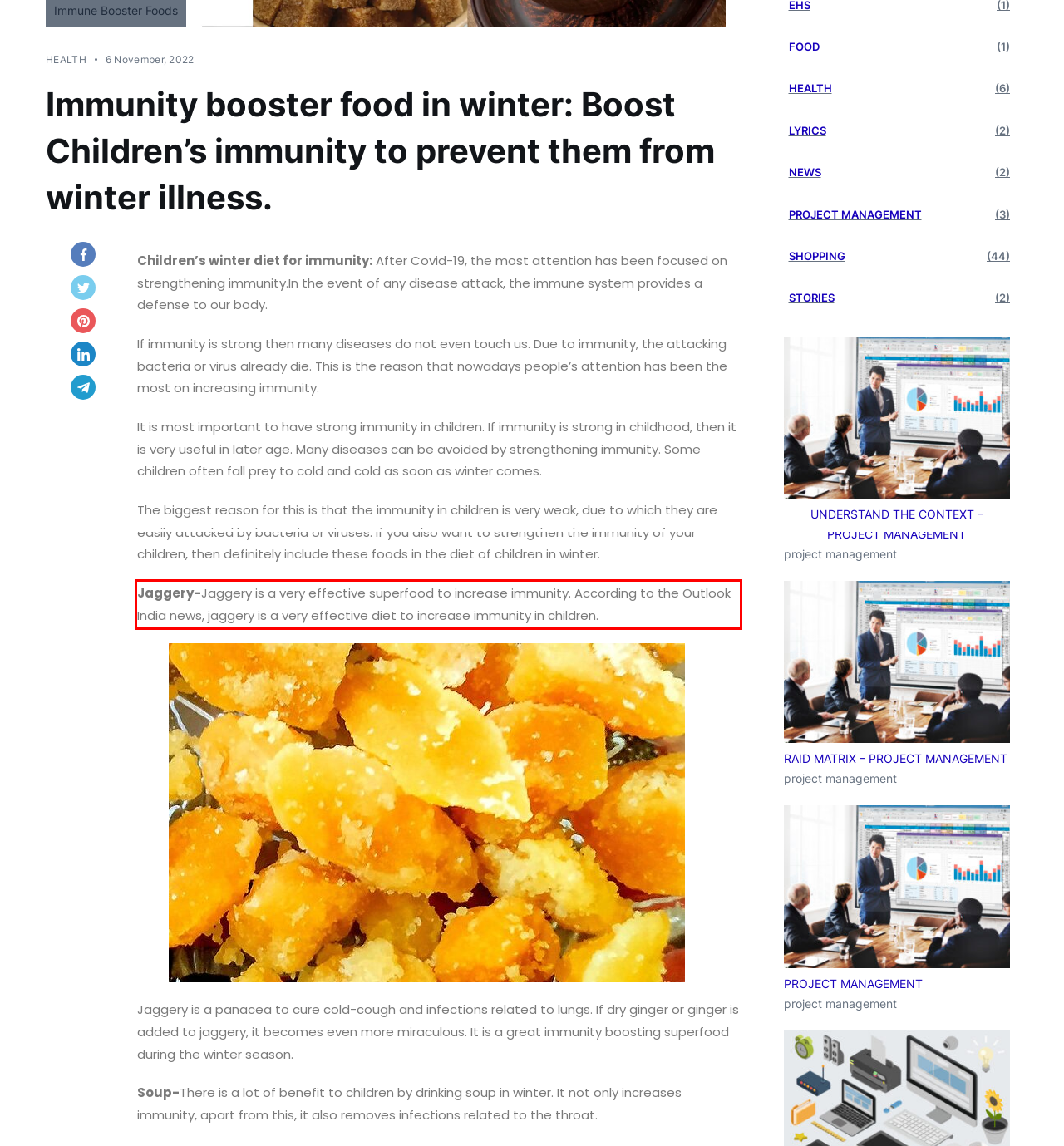Examine the webpage screenshot and use OCR to recognize and output the text within the red bounding box.

Jaggery-Jaggery is a very effective superfood to increase immunity. According to the Outlook India news, jaggery is a very effective diet to increase immunity in children.